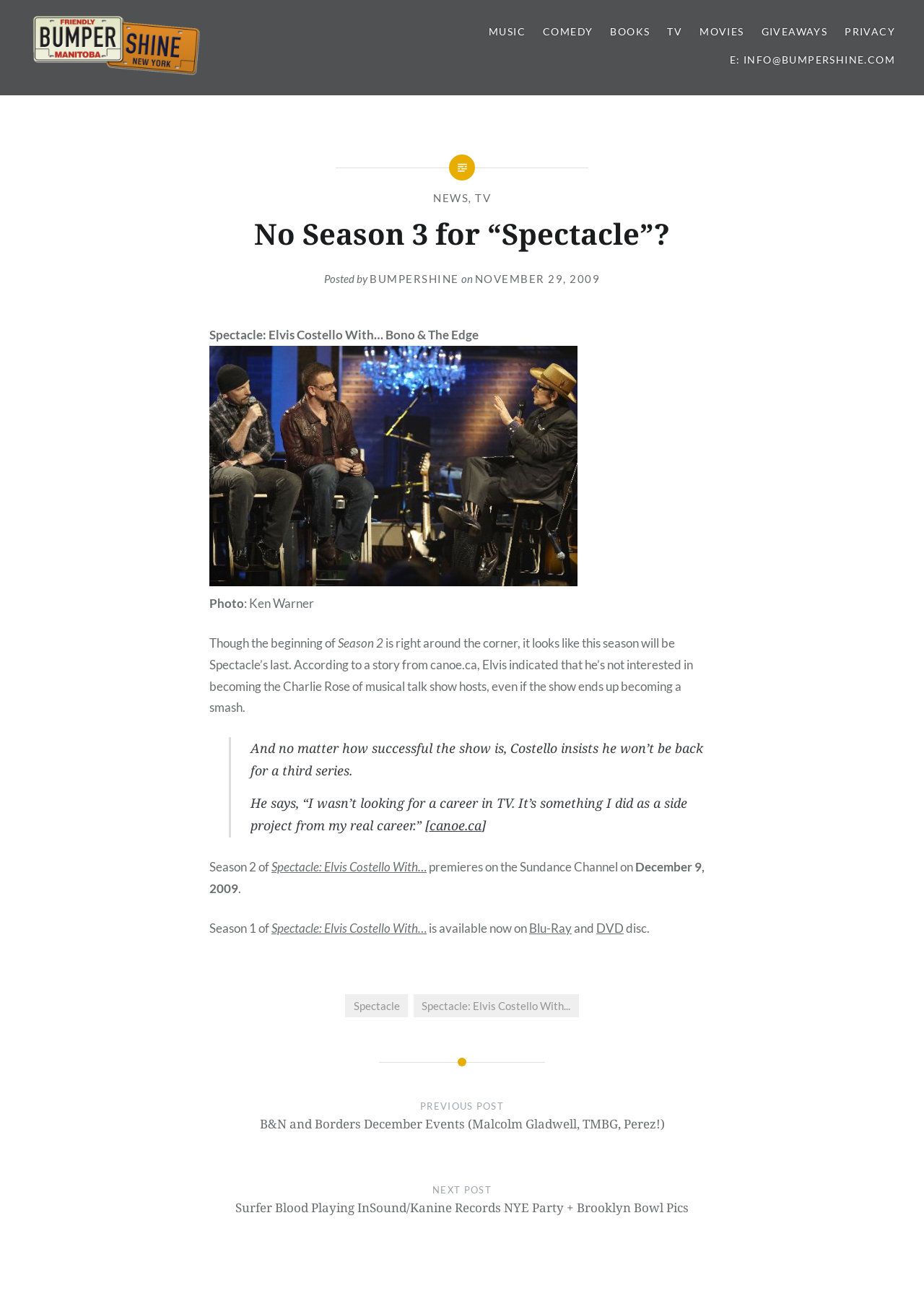Locate the bounding box coordinates of the clickable region necessary to complete the following instruction: "Read the article about 'Spectacle: Elvis Costello With… Bono & The Edge'". Provide the coordinates in the format of four float numbers between 0 and 1, i.e., [left, top, right, bottom].

[0.227, 0.252, 0.518, 0.263]